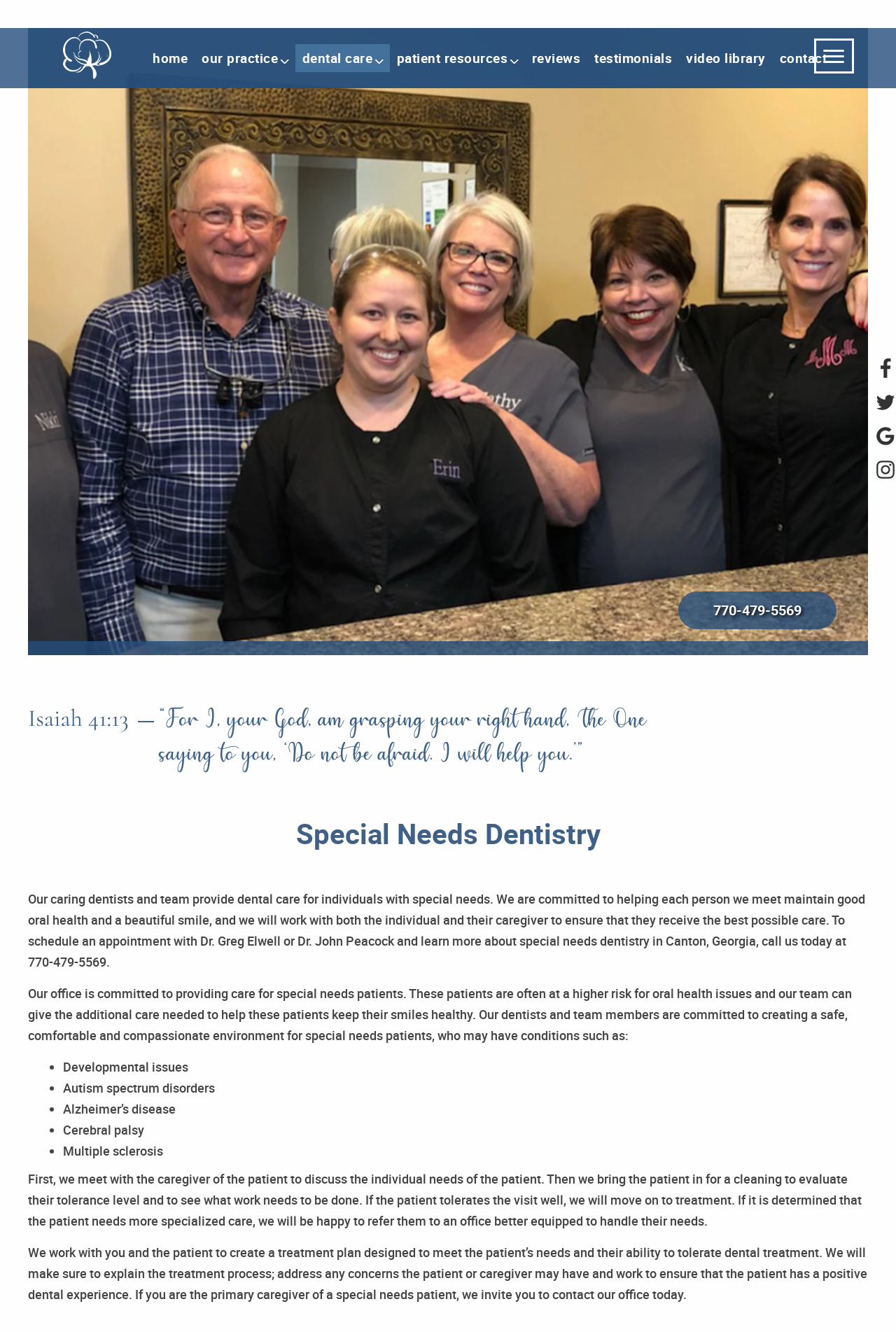Give a one-word or short phrase answer to this question: 
What is the purpose of the office?

Provide special needs dentistry